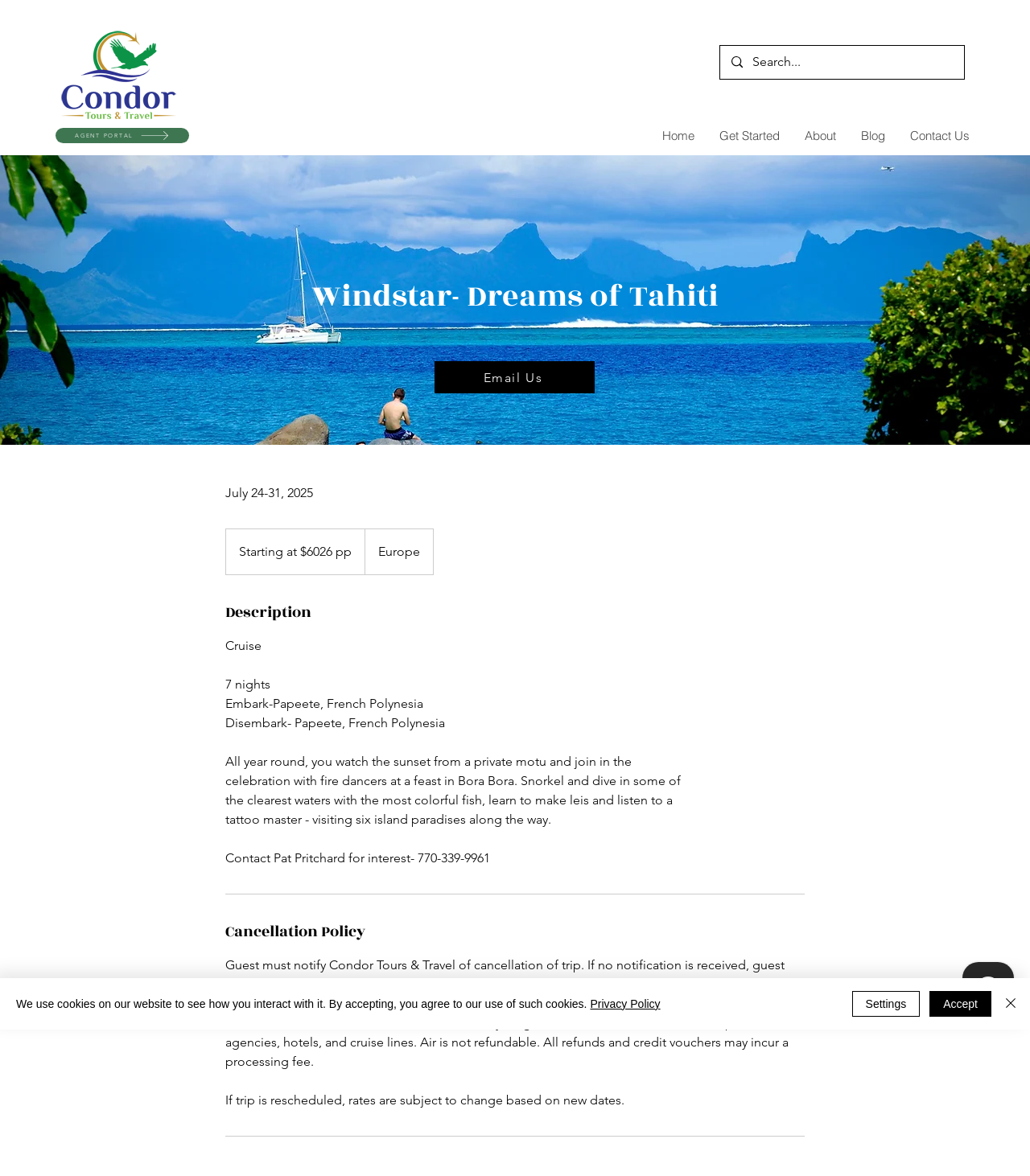Locate the bounding box coordinates of the element that should be clicked to execute the following instruction: "Explore the 1970s category".

None